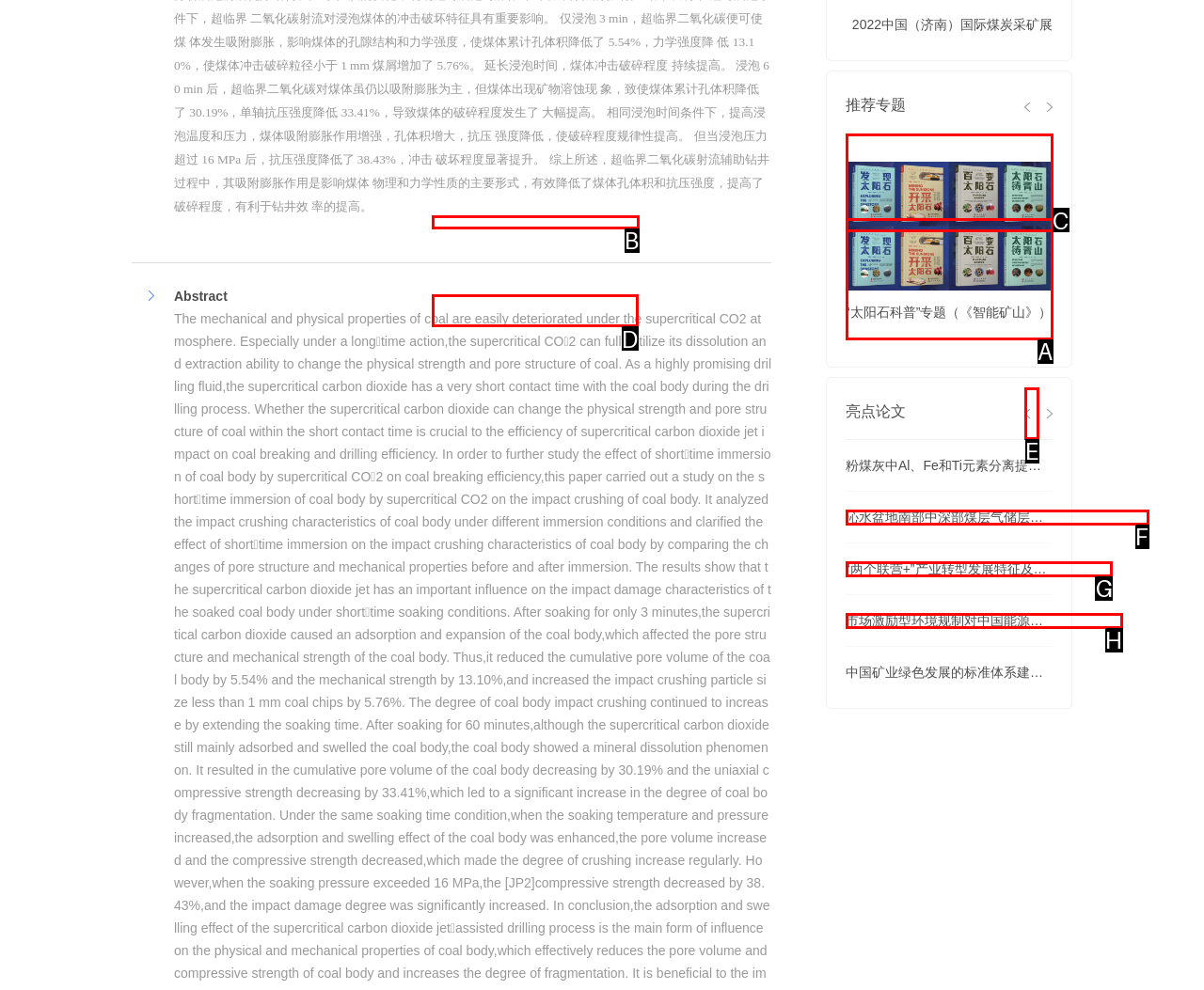Find the HTML element that suits the description: “低碳减损绿色开采新技术与实践”专题
Indicate your answer with the letter of the matching option from the choices provided.

D